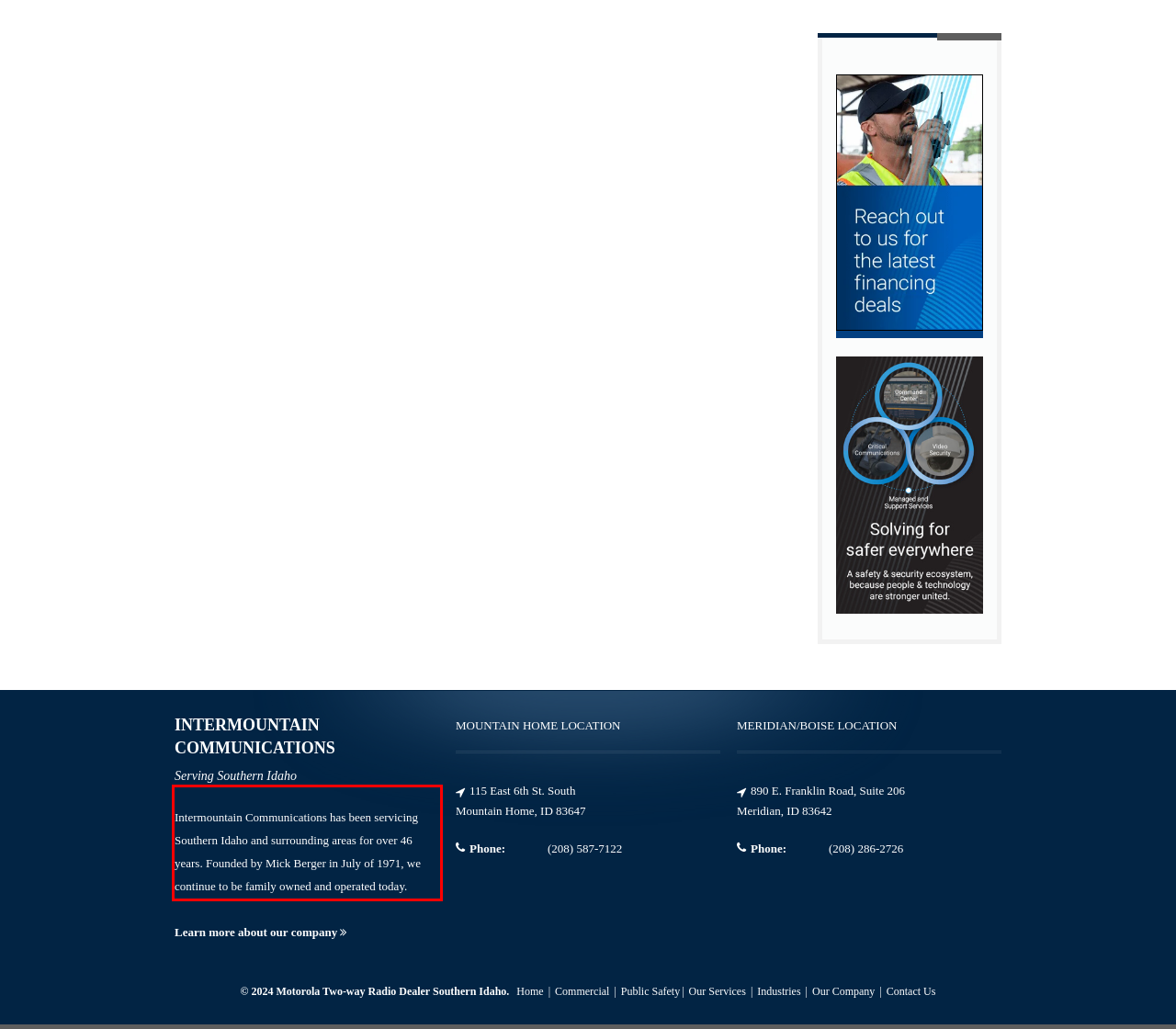You are provided with a screenshot of a webpage containing a red bounding box. Please extract the text enclosed by this red bounding box.

Intermountain Communications has been servicing Southern Idaho and surrounding areas for over 46 years. Founded by Mick Berger in July of 1971, we continue to be family owned and operated today.